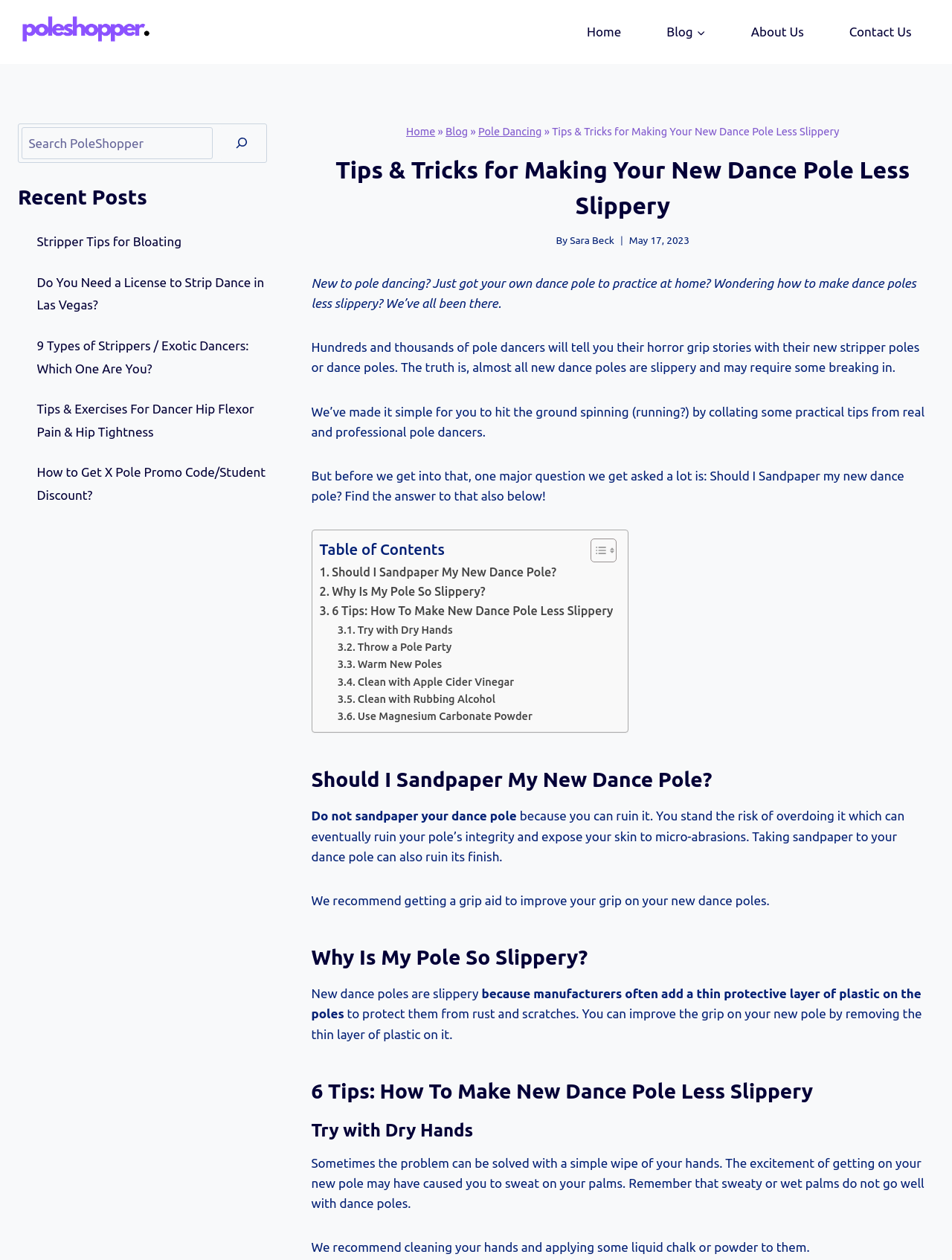Based on the image, give a detailed response to the question: What is the author of the article?

I found the author's name 'Sara Beck' mentioned in the webpage content, specifically in the section where it says 'By Sara Beck'.